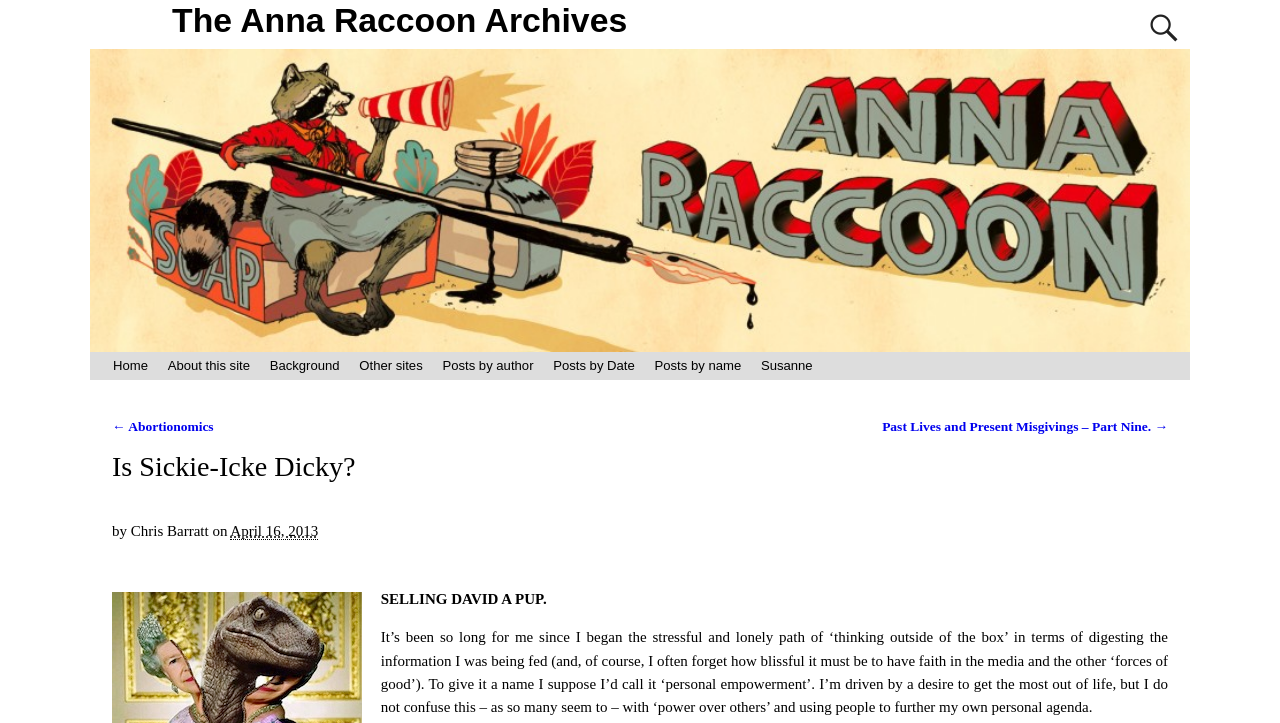Based on the element description The Anna Raccoon Archives, identify the bounding box coordinates for the UI element. The coordinates should be in the format (top-left x, top-left y, bottom-right x, bottom-right y) and within the 0 to 1 range.

[0.13, 0.001, 0.494, 0.054]